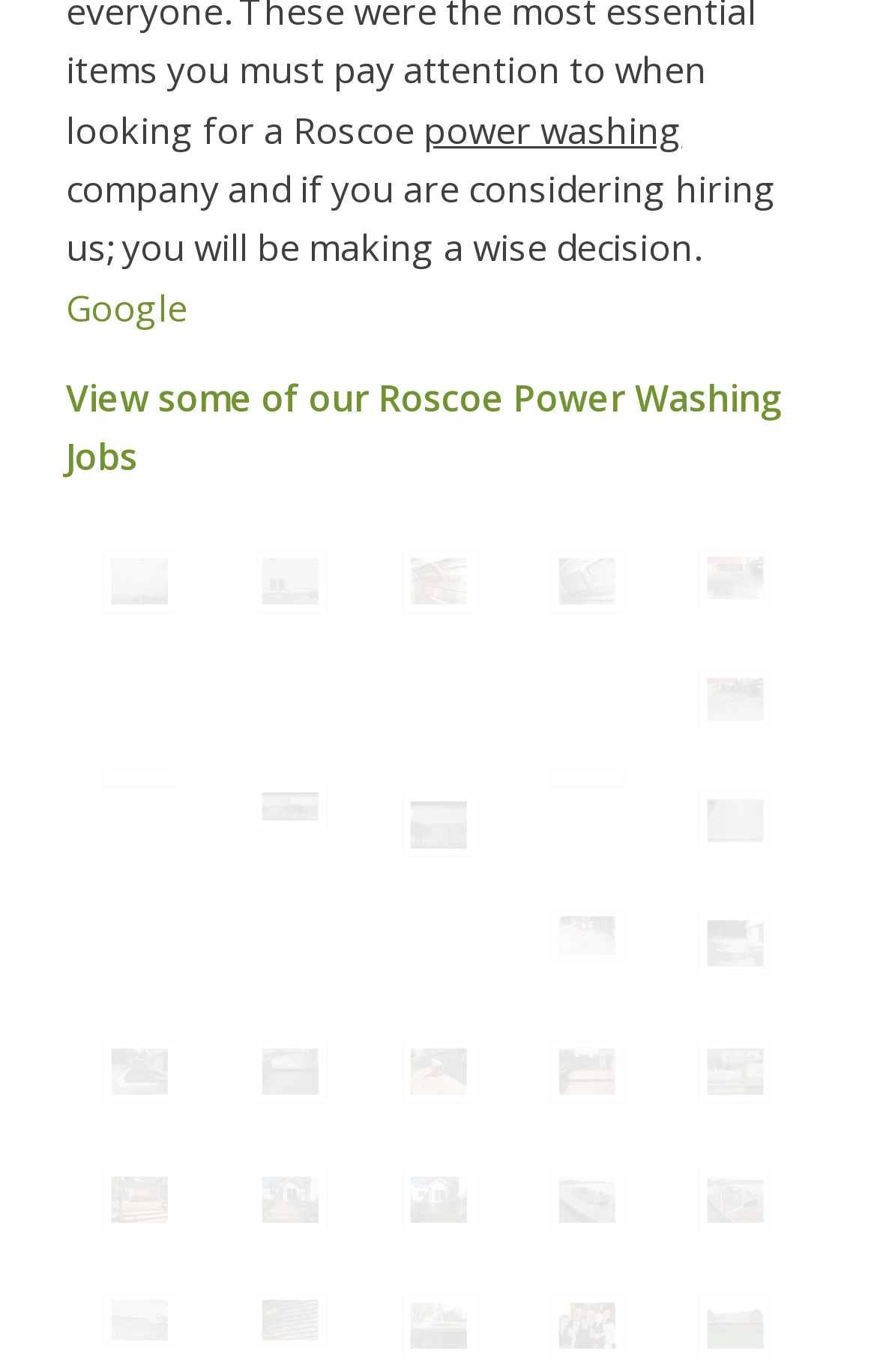Bounding box coordinates are specified in the format (top-left x, top-left y, bottom-right x, bottom-right y). All values are floating point numbers bounded between 0 and 1. Please provide the bounding box coordinate of the region this sentence describes: title="river-before"

[0.245, 0.827, 0.415, 0.92]